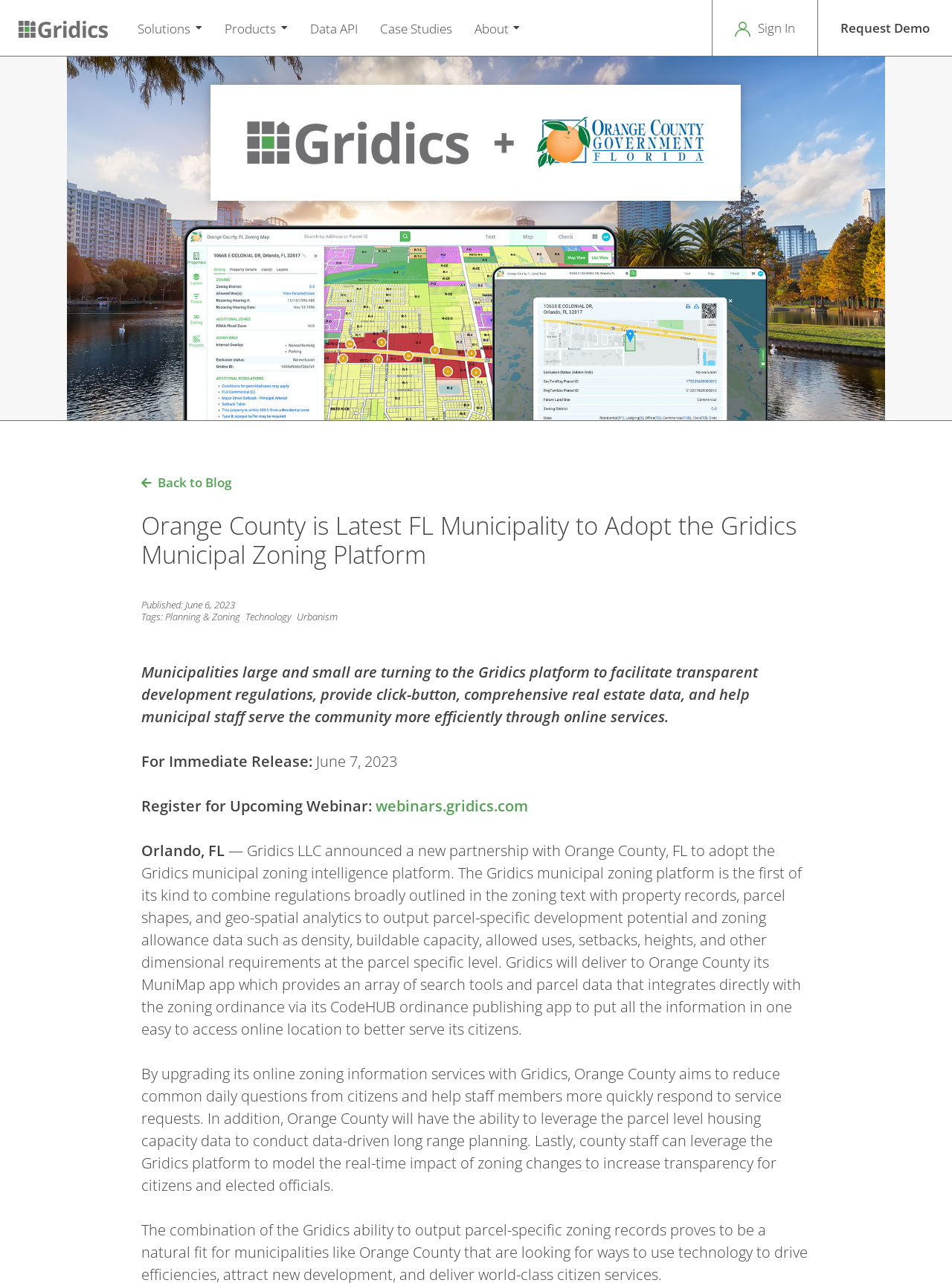Please find the bounding box coordinates of the element that must be clicked to perform the given instruction: "Request a Demo". The coordinates should be four float numbers from 0 to 1, i.e., [left, top, right, bottom].

[0.859, 0.0, 1.0, 0.044]